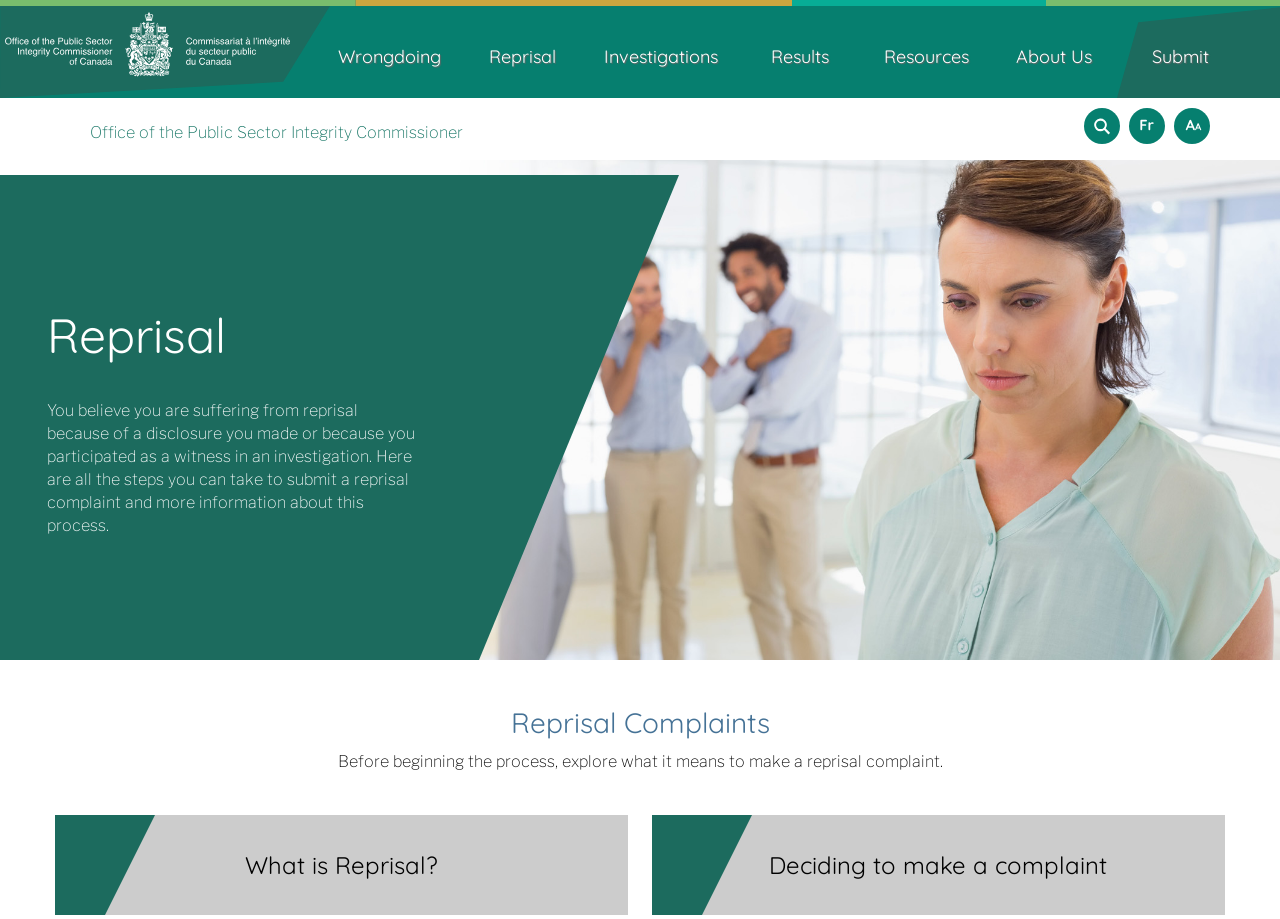Please predict the bounding box coordinates (top-left x, top-left y, bottom-right x, bottom-right y) for the UI element in the screenshot that fits the description: How to resize textAAA

[0.917, 0.118, 0.941, 0.158]